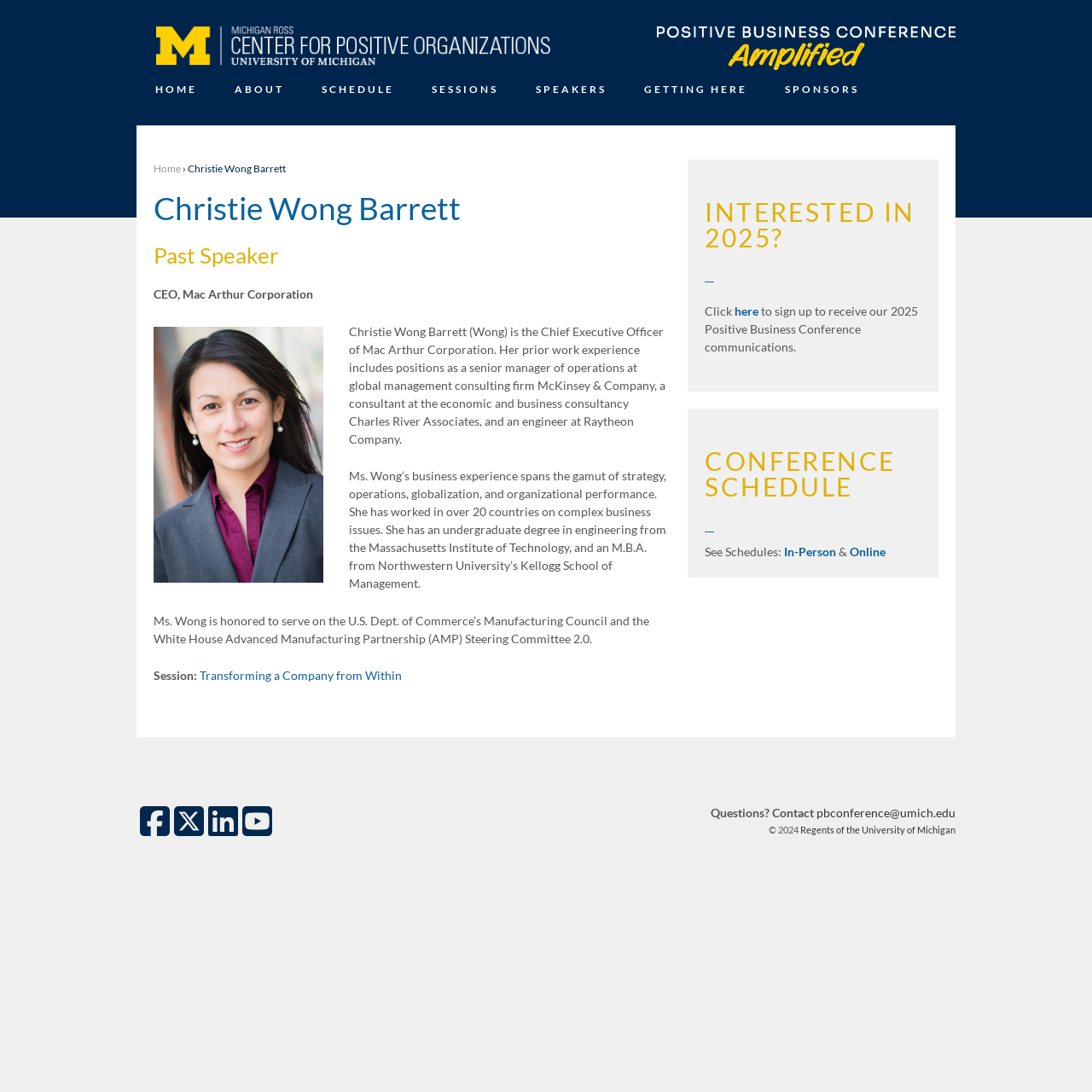What is the name of the conference?
Utilize the information in the image to give a detailed answer to the question.

The name of the conference is mentioned in the link 'Positive Business Conference' and also in the heading 'Christie Wong Barrett | Positive Business Conference' at the top of the webpage.